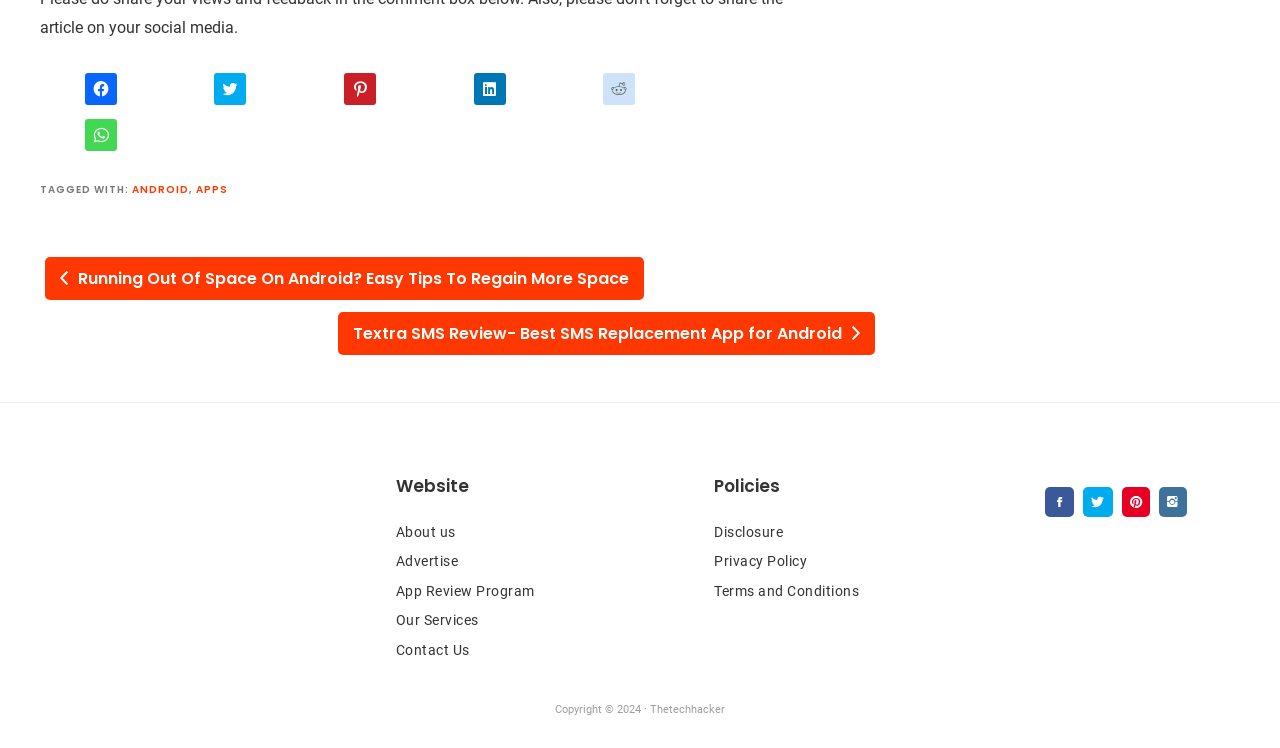Can you find the bounding box coordinates of the area I should click to execute the following instruction: "Check the Disclosure policy"?

[0.558, 0.7, 0.612, 0.721]